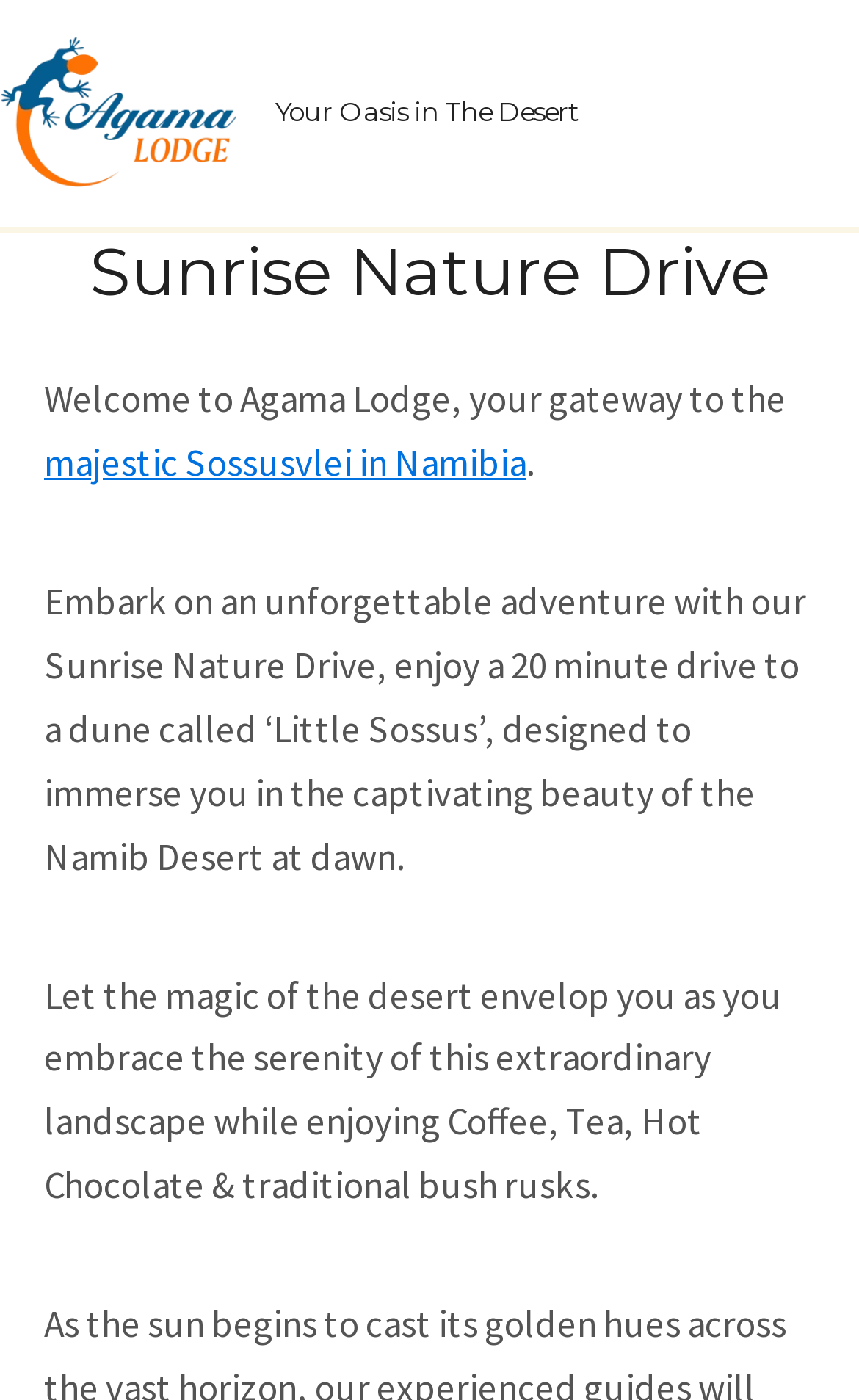Give a succinct answer to this question in a single word or phrase: 
What is the location of Agama Lodge?

Namibia